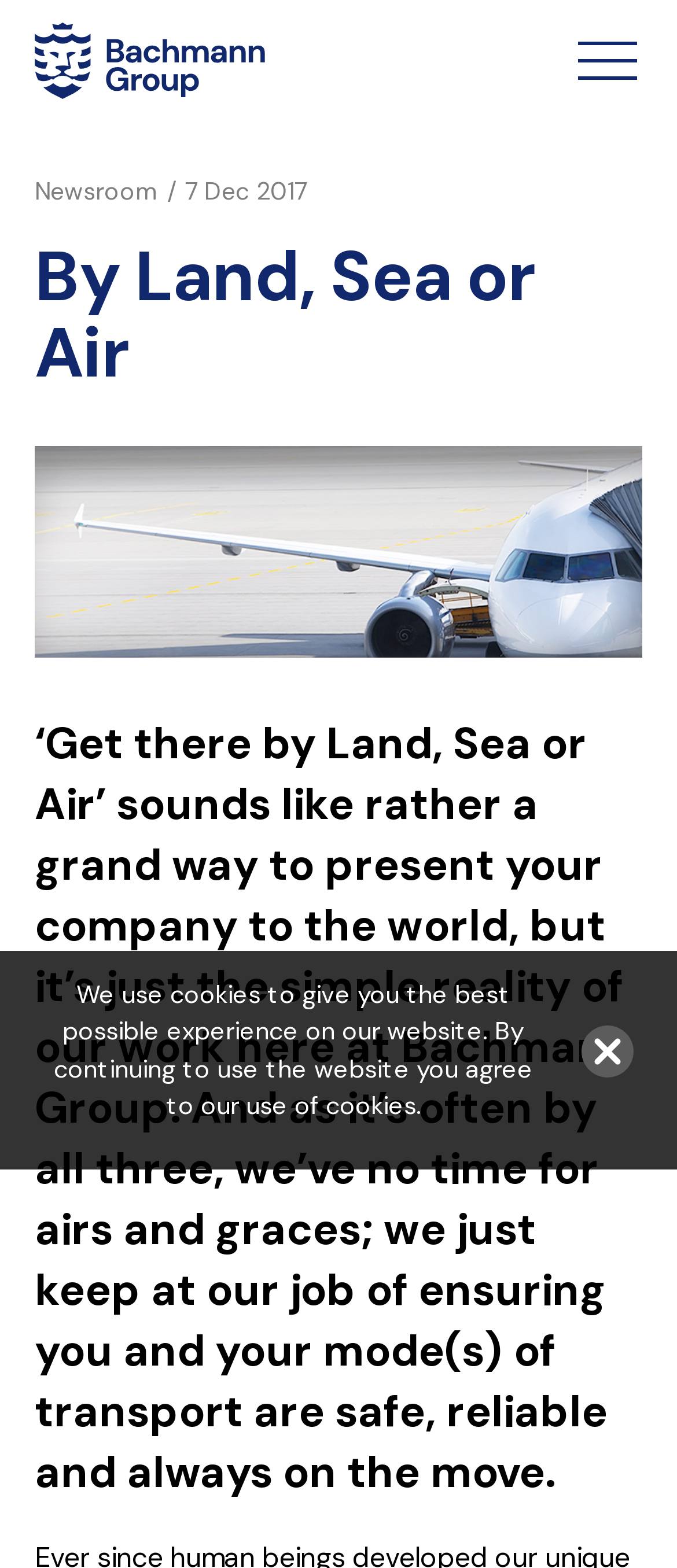Find and extract the text of the primary heading on the webpage.

By Land, Sea or Air